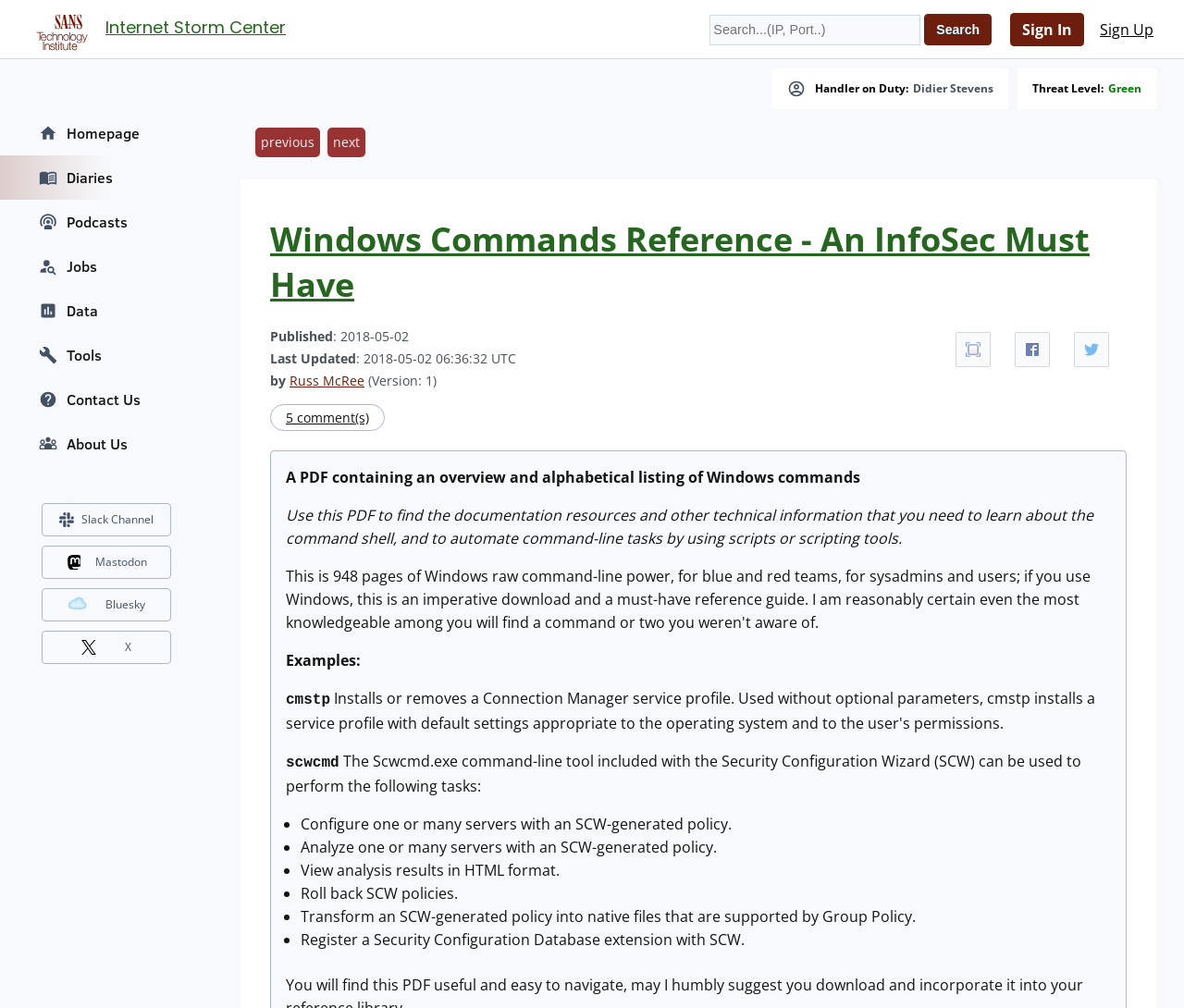Identify the bounding box coordinates for the element you need to click to achieve the following task: "Sign in to the website". The coordinates must be four float values ranging from 0 to 1, formatted as [left, top, right, bottom].

[0.853, 0.012, 0.916, 0.046]